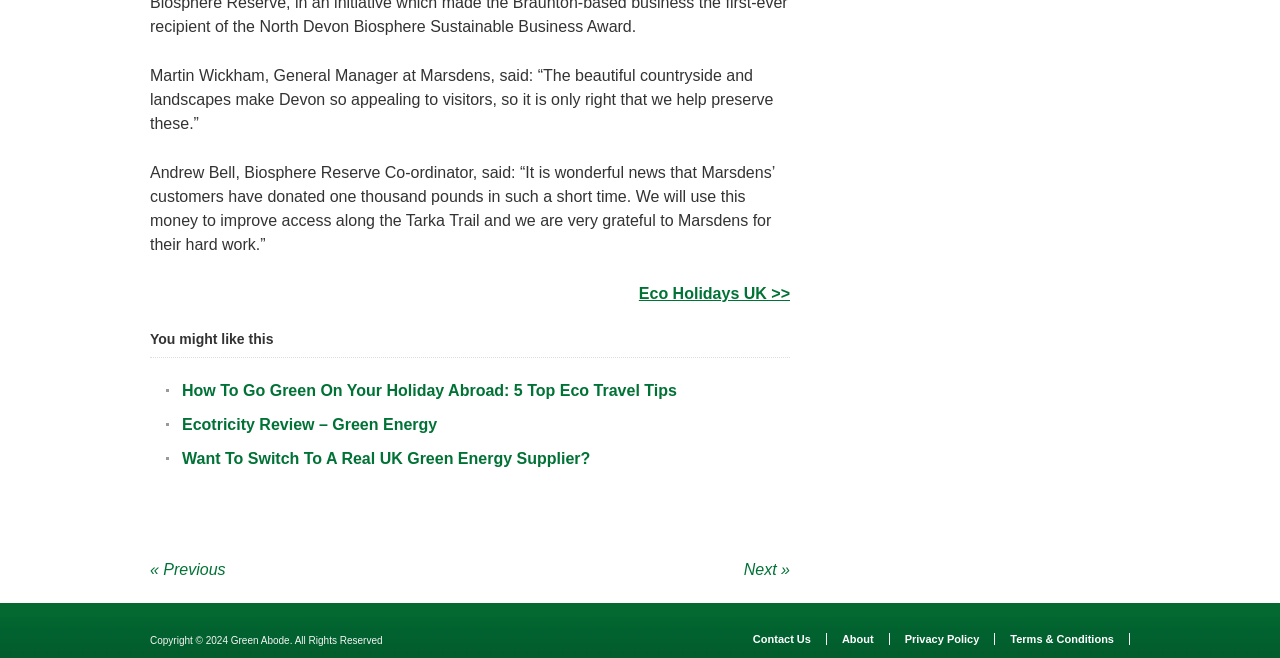From the webpage screenshot, identify the region described by About. Provide the bounding box coordinates as (top-left x, top-left y, bottom-right x, bottom-right y), with each value being a floating point number between 0 and 1.

[0.646, 0.962, 0.695, 0.98]